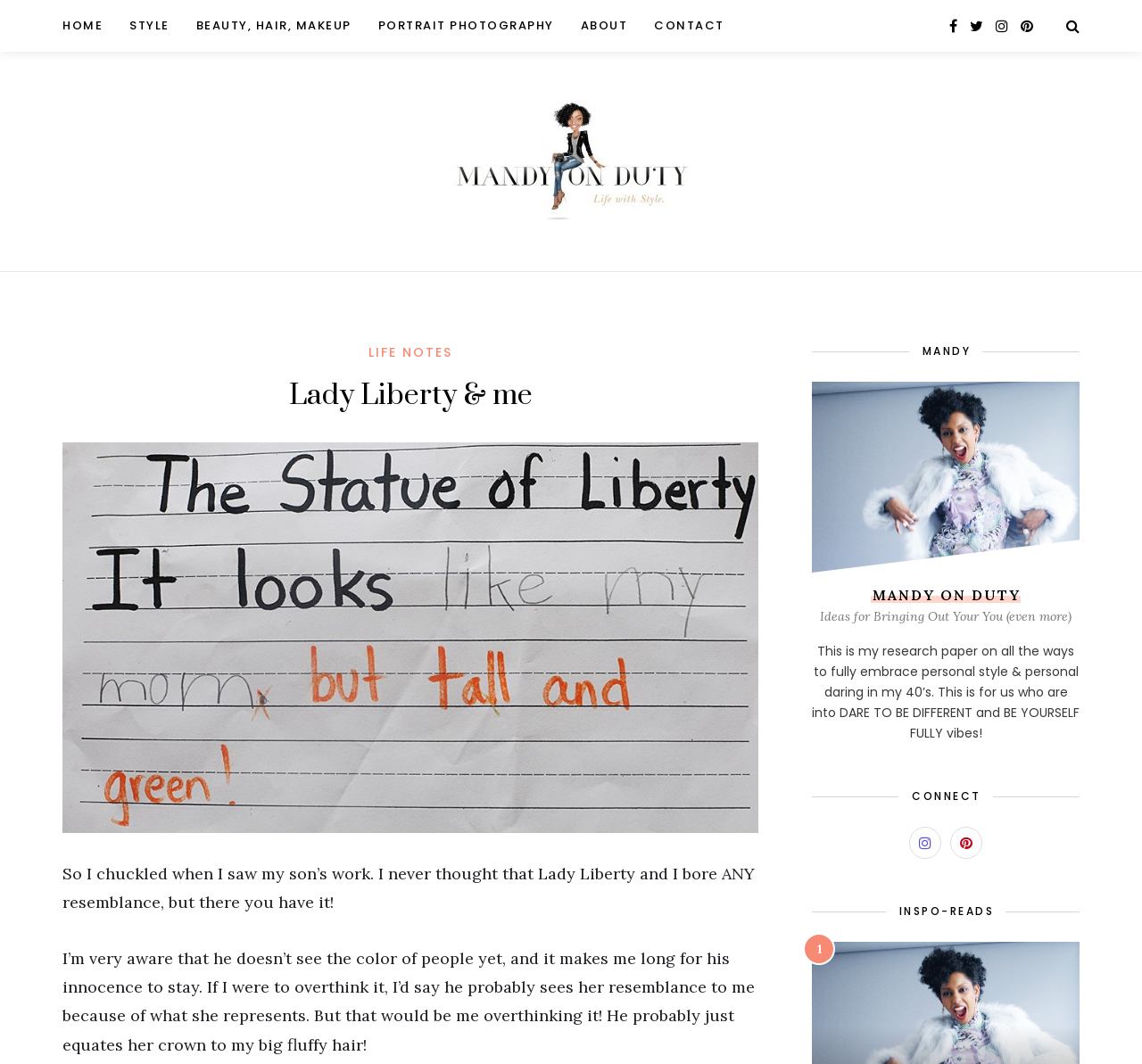What is the name of the blog?
Provide a detailed answer to the question using information from the image.

I determined the answer by looking at the title of the webpage, which is 'Lady Liberty & me - mandyonduty'. The title suggests that the blog is called 'Mandy On Duty'. Additionally, the image with the text 'Mandy On Duty Mom Blog' further confirms this.